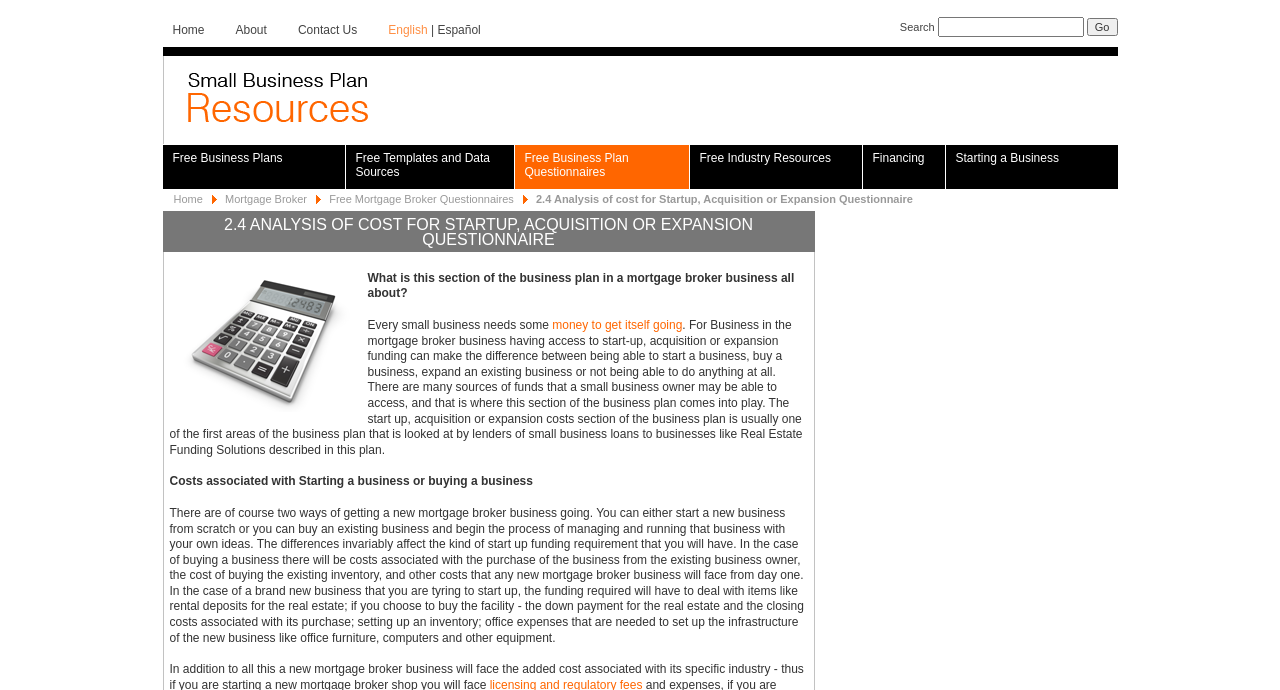Please examine the image and provide a detailed answer to the question: What are the two ways of getting a new mortgage broker business going?

According to the webpage, there are two ways to start a new mortgage broker business: either start a new business from scratch or buy an existing business. The choice between these two options affects the startup funding requirements.